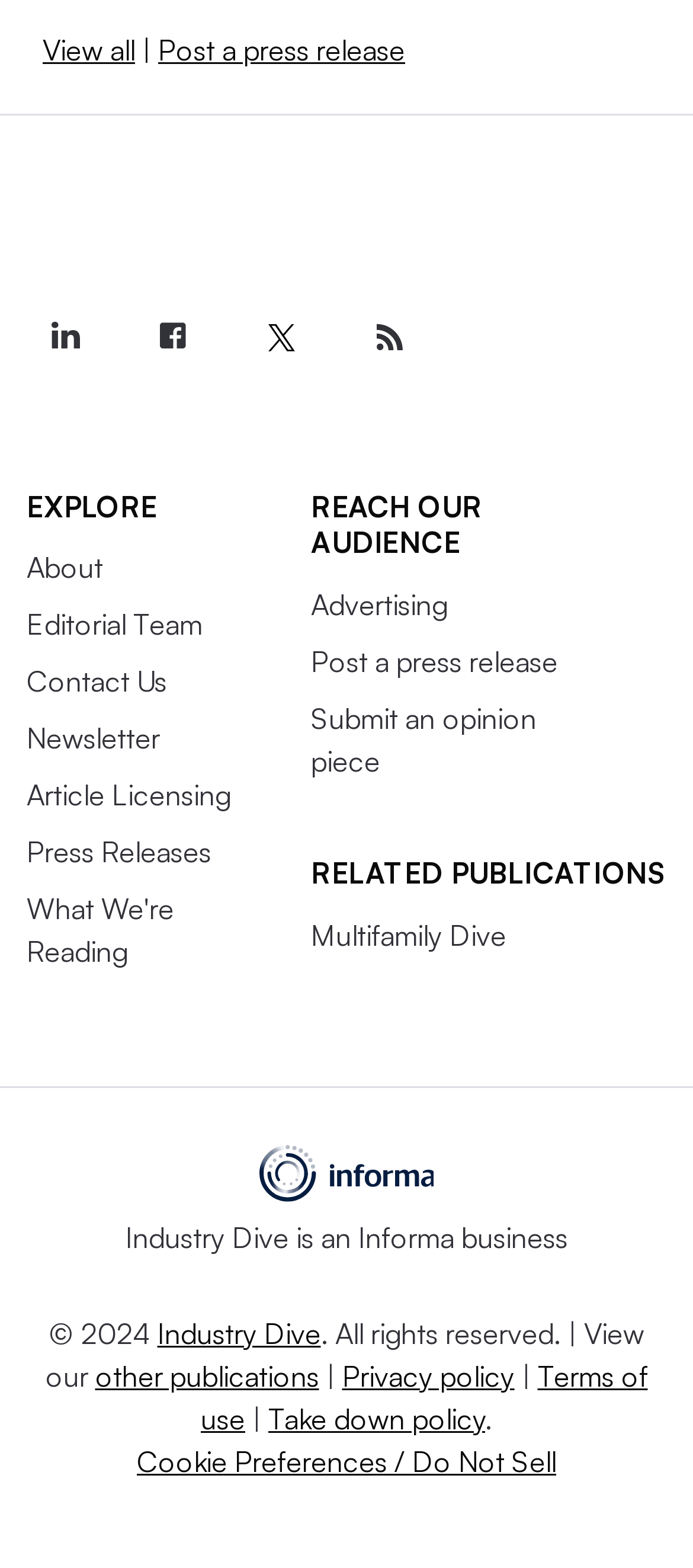Locate the bounding box coordinates of the area you need to click to fulfill this instruction: 'Post an opinion piece'. The coordinates must be in the form of four float numbers ranging from 0 to 1: [left, top, right, bottom].

[0.449, 0.447, 0.774, 0.497]